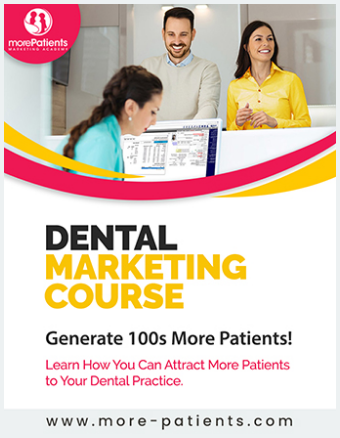What is the name of the brand logo displayed?
Using the image as a reference, answer with just one word or a short phrase.

morePatients